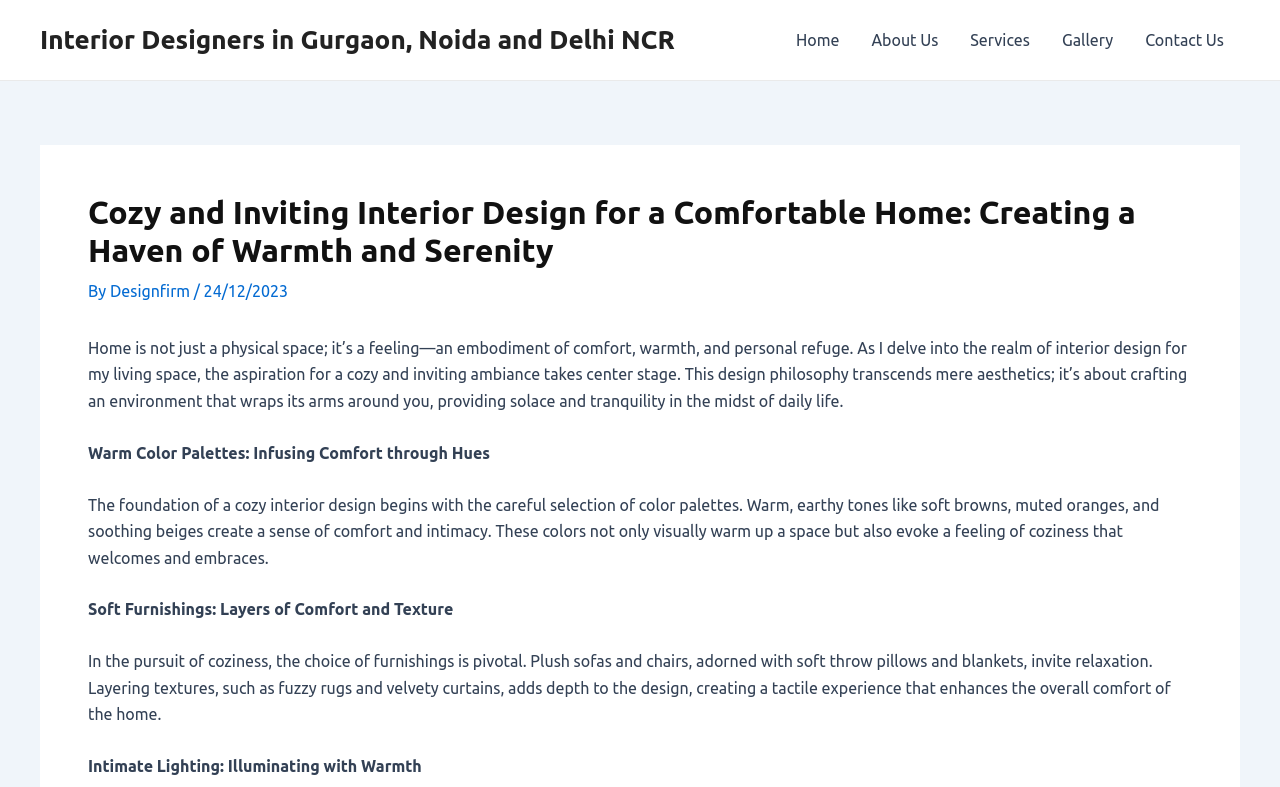Determine the bounding box coordinates of the UI element described below. Use the format (top-left x, top-left y, bottom-right x, bottom-right y) with floating point numbers between 0 and 1: Gallery

[0.817, 0.0, 0.882, 0.102]